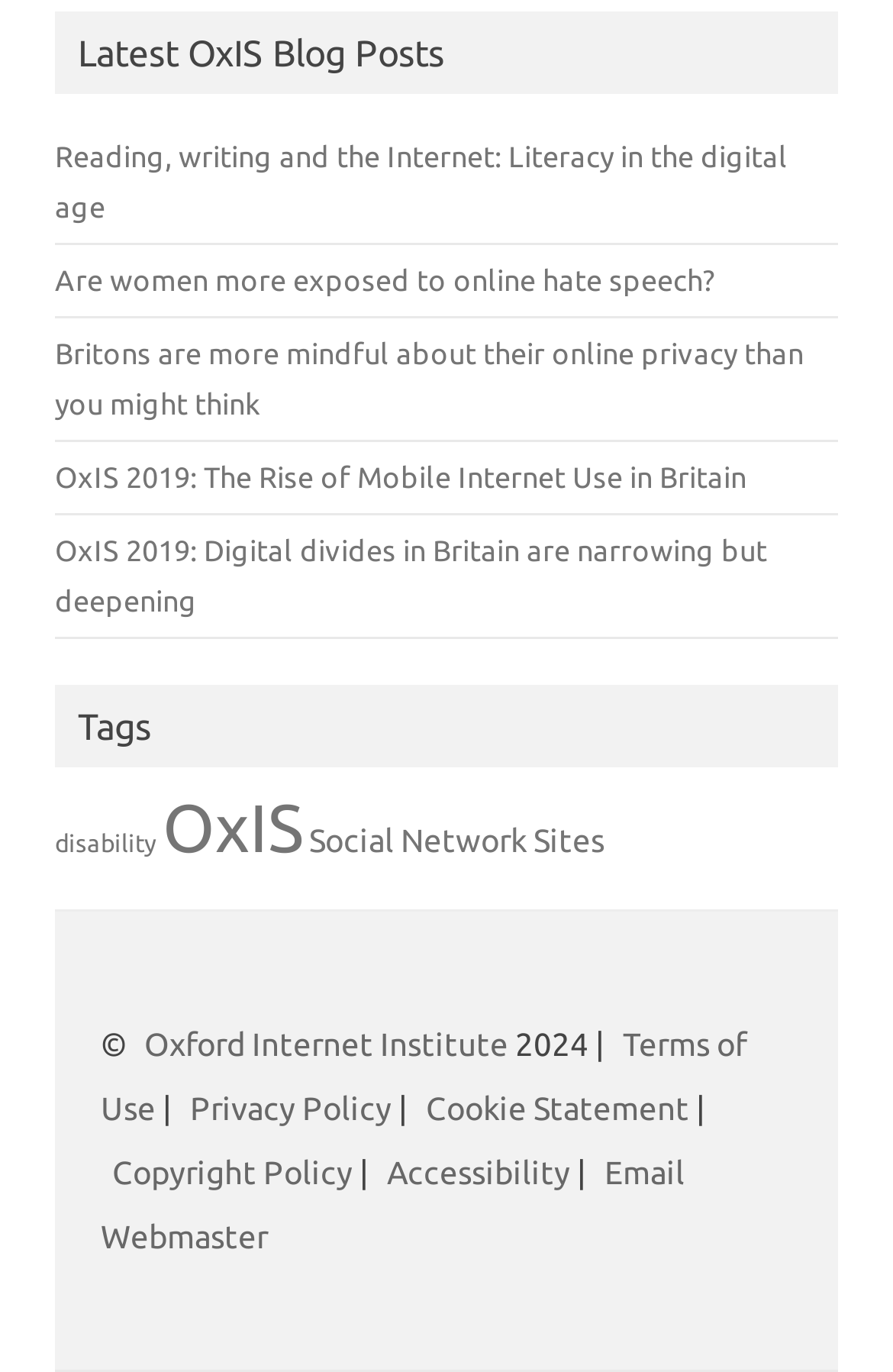Could you locate the bounding box coordinates for the section that should be clicked to accomplish this task: "Learn more about the Oxford Internet Institute".

[0.162, 0.747, 0.569, 0.774]